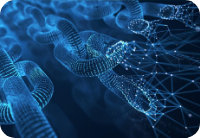Provide a thorough description of the image presented.

The image depicts a visually striking representation of blockchain technology, characterized by glowing blue, interconnected chains that symbolize the security and integrity of data. The chains intertwine with intricate network lines, highlighting the decentralized nature of blockchain systems. This digital artwork encapsulates the essence of cryptocurrency frameworks and the underlying technology that facilitates secure transactions. The overall aesthetic conveys a futuristic vibe, reflecting the innovation and transformative potential of blockchain in various industries, including finance and digital assets. This image complements articles focused on cryptocurrencies and their related developments, such as the analysis of Bitcoin's long-term prospects and other cryptocurrency investments.